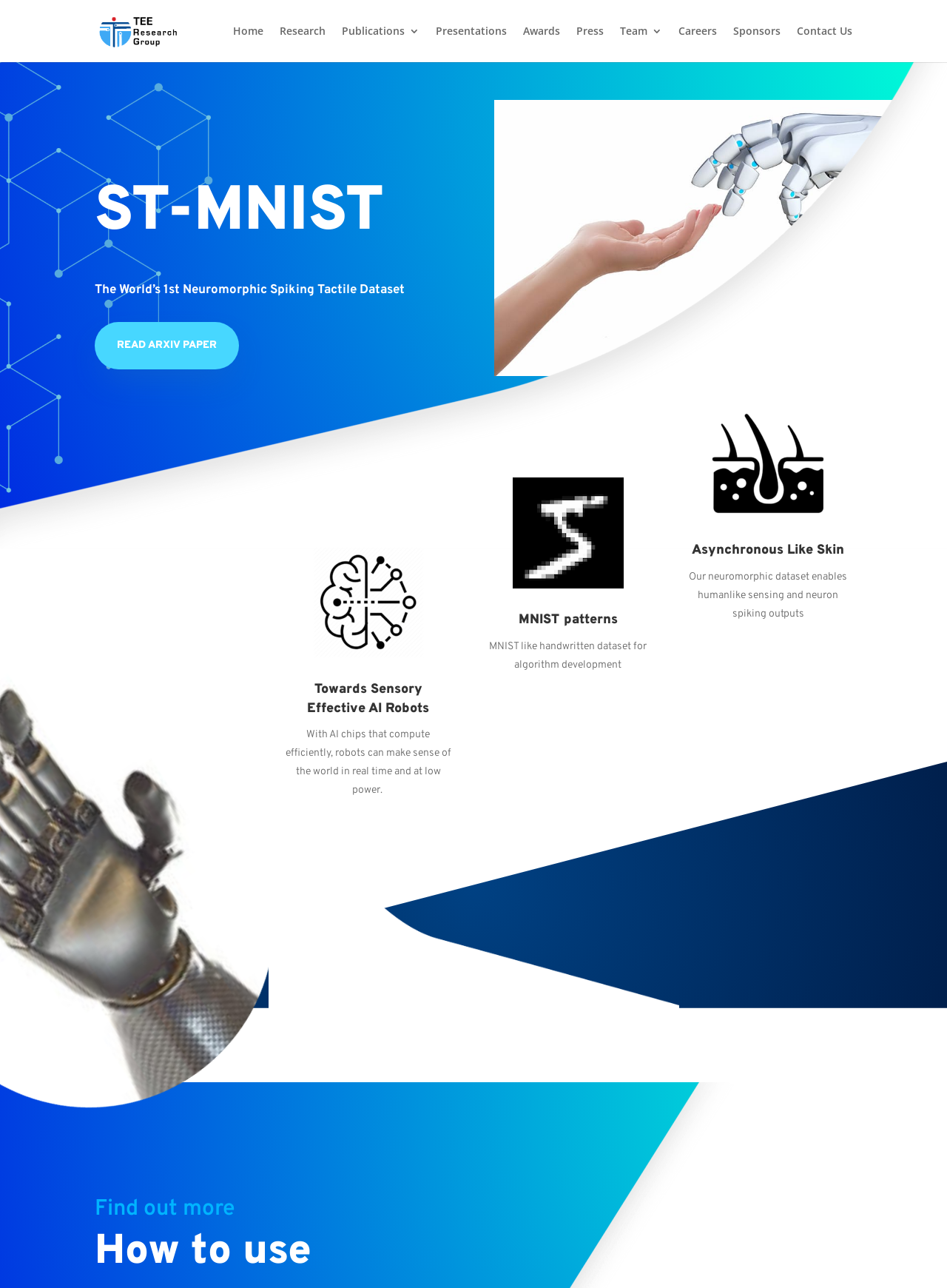Please determine the bounding box coordinates for the element that should be clicked to follow these instructions: "visit Home page".

[0.246, 0.02, 0.278, 0.048]